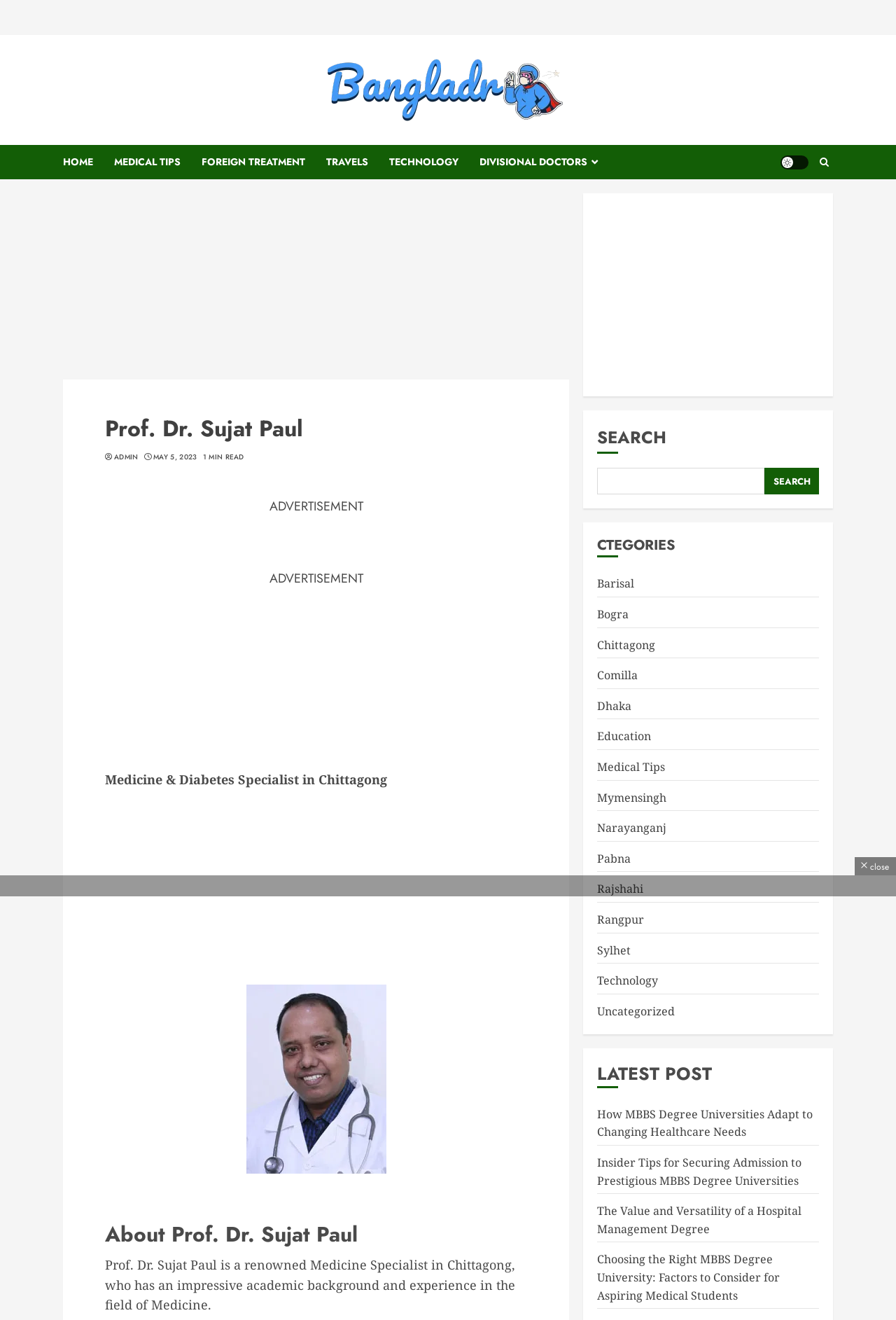What is the latest post on the webpage?
Based on the screenshot, provide a one-word or short-phrase response.

How MBBS Degree Universities Adapt to Changing Healthcare Needs